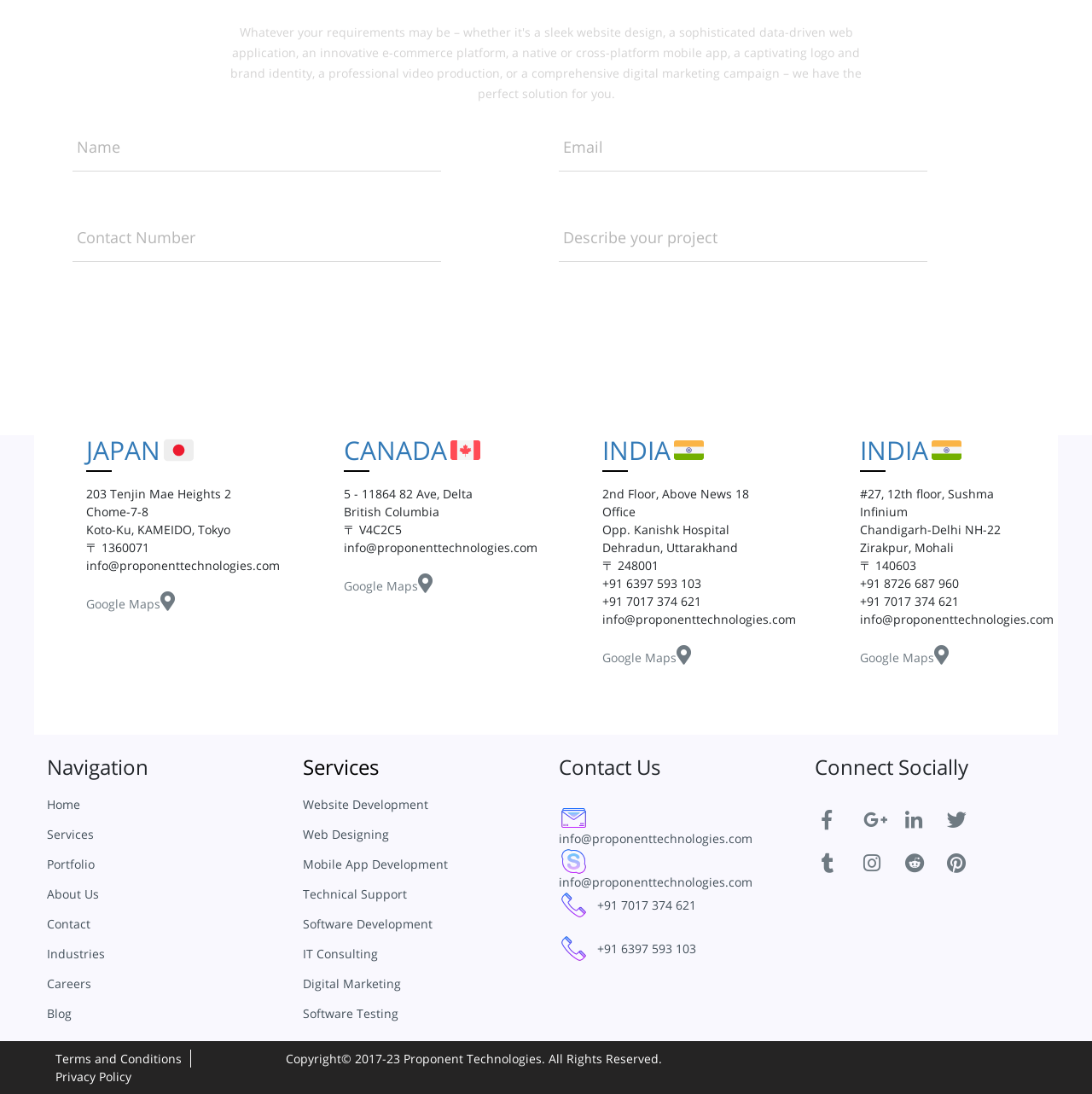How many offices are listed?
Provide a one-word or short-phrase answer based on the image.

3